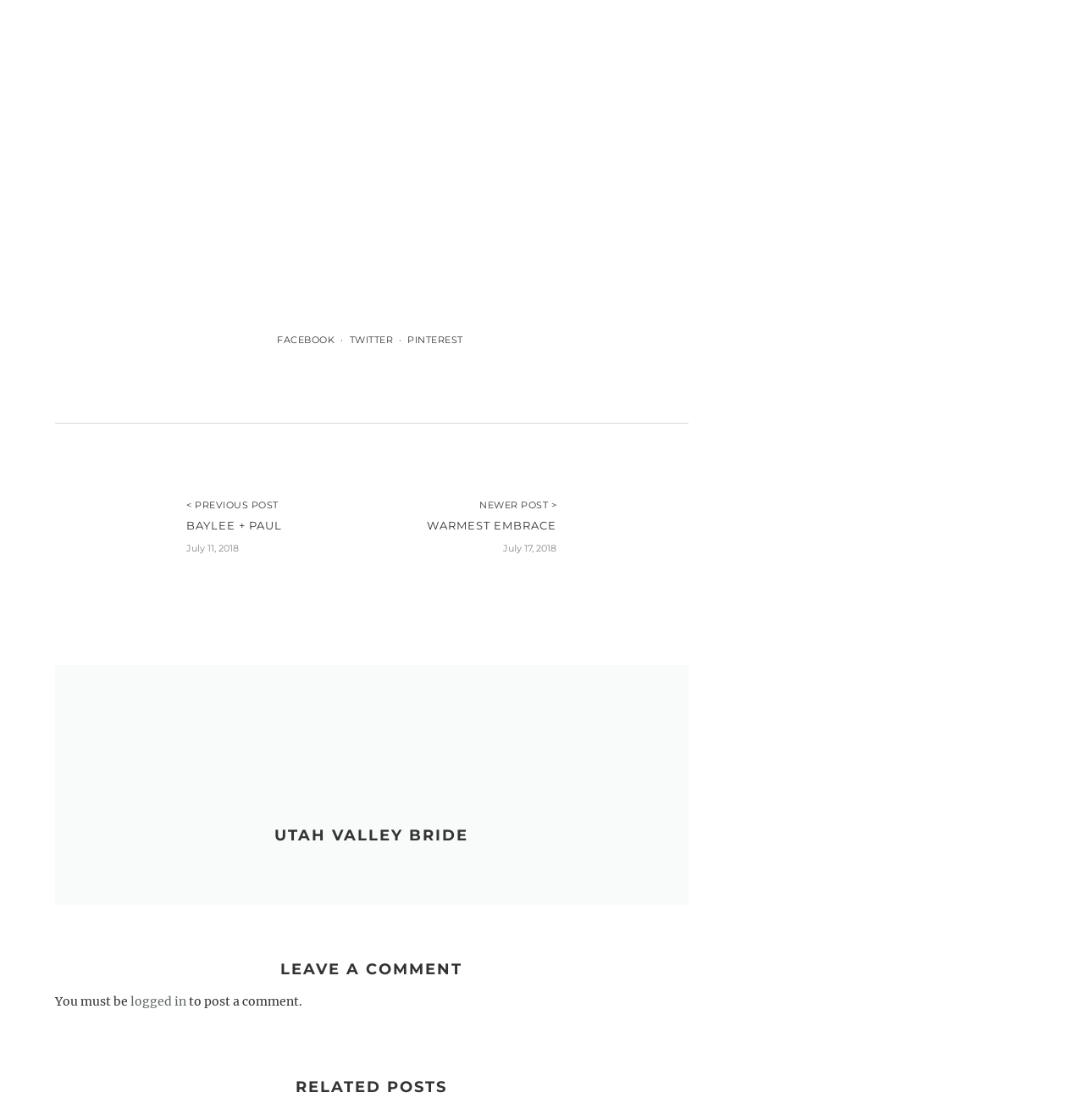Extract the bounding box coordinates of the UI element described by: "Baylee + Paul". The coordinates should include four float numbers ranging from 0 to 1, e.g., [left, top, right, bottom].

[0.172, 0.463, 0.26, 0.475]